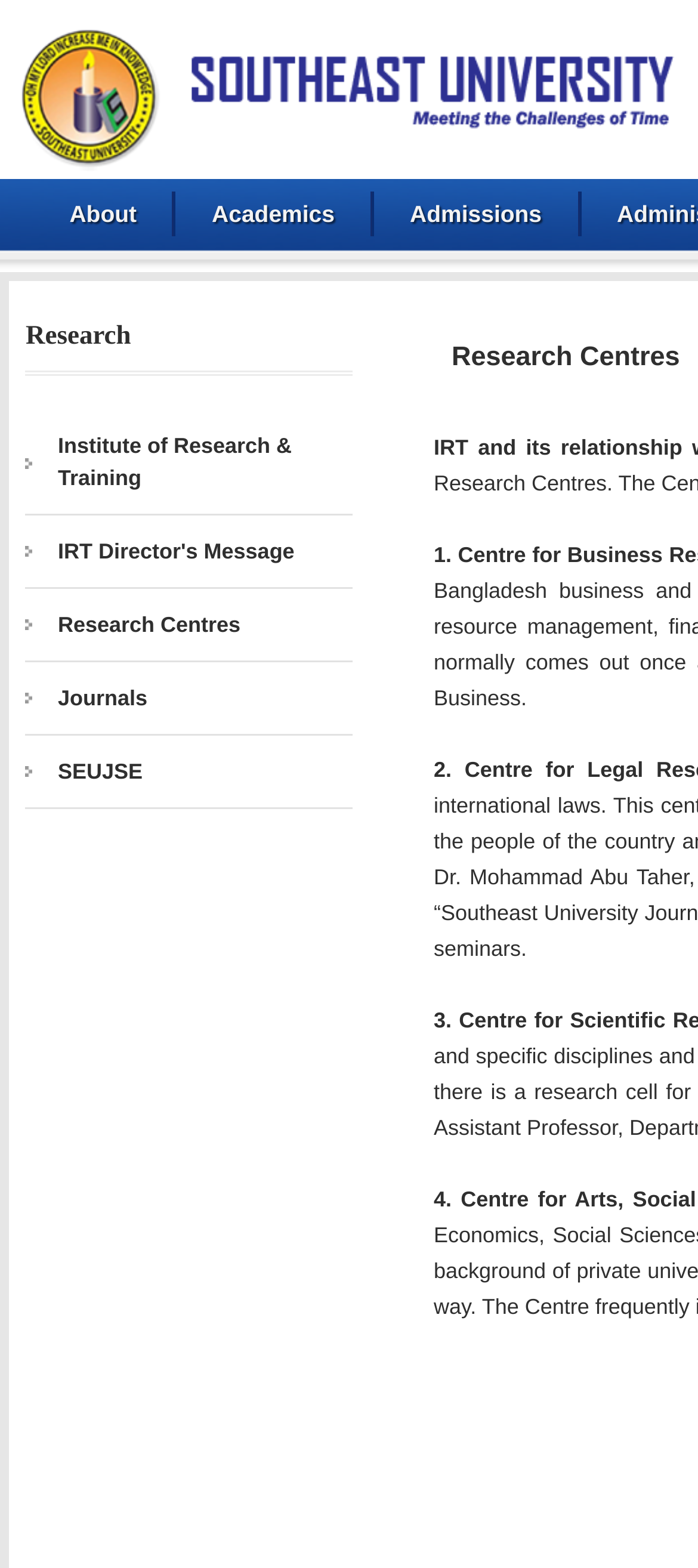Please find the bounding box coordinates of the element that must be clicked to perform the given instruction: "visit Institute of Research & Training". The coordinates should be four float numbers from 0 to 1, i.e., [left, top, right, bottom].

[0.083, 0.274, 0.504, 0.315]